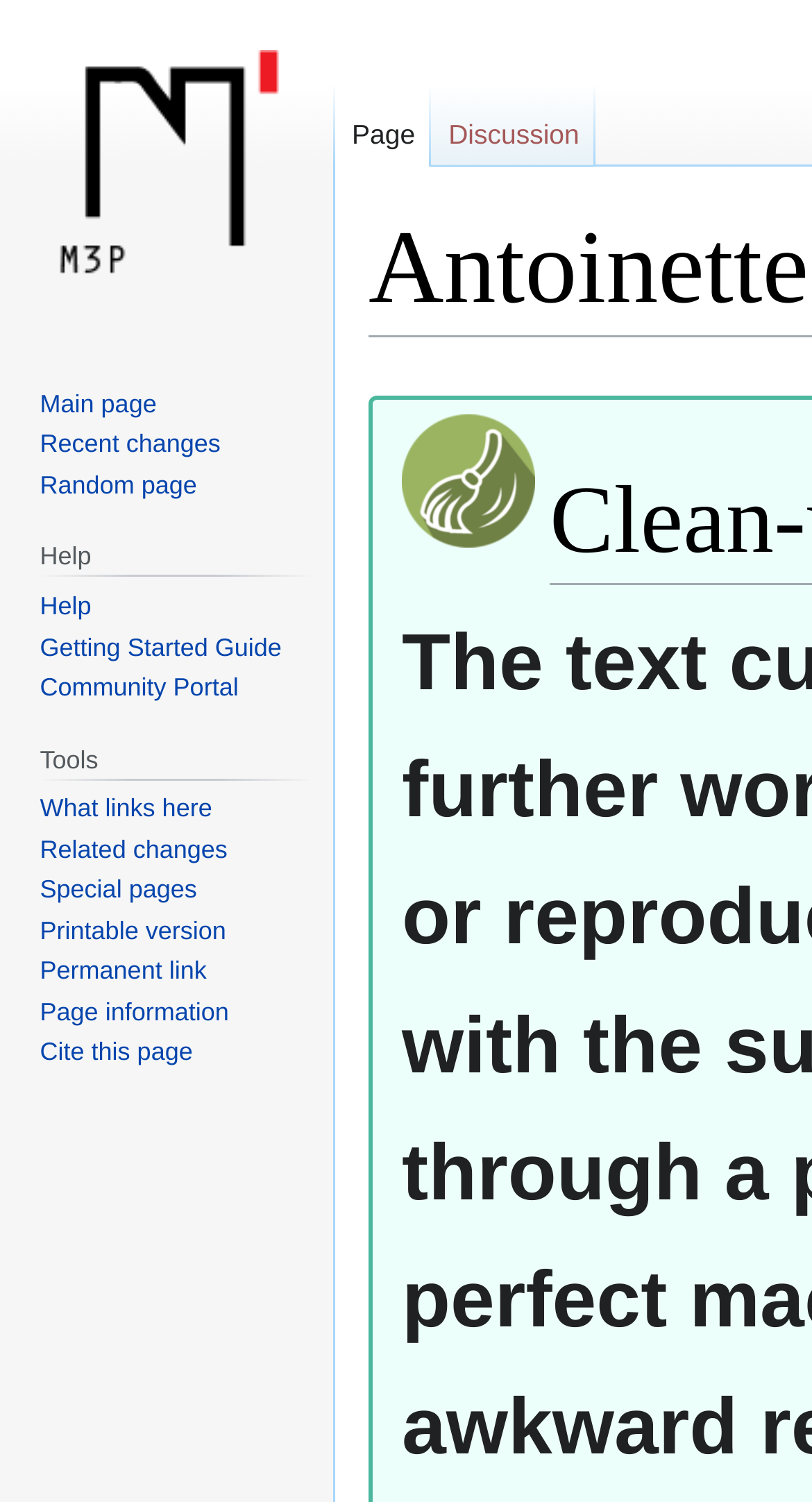Please identify the bounding box coordinates of where to click in order to follow the instruction: "View what links here".

[0.049, 0.529, 0.261, 0.548]